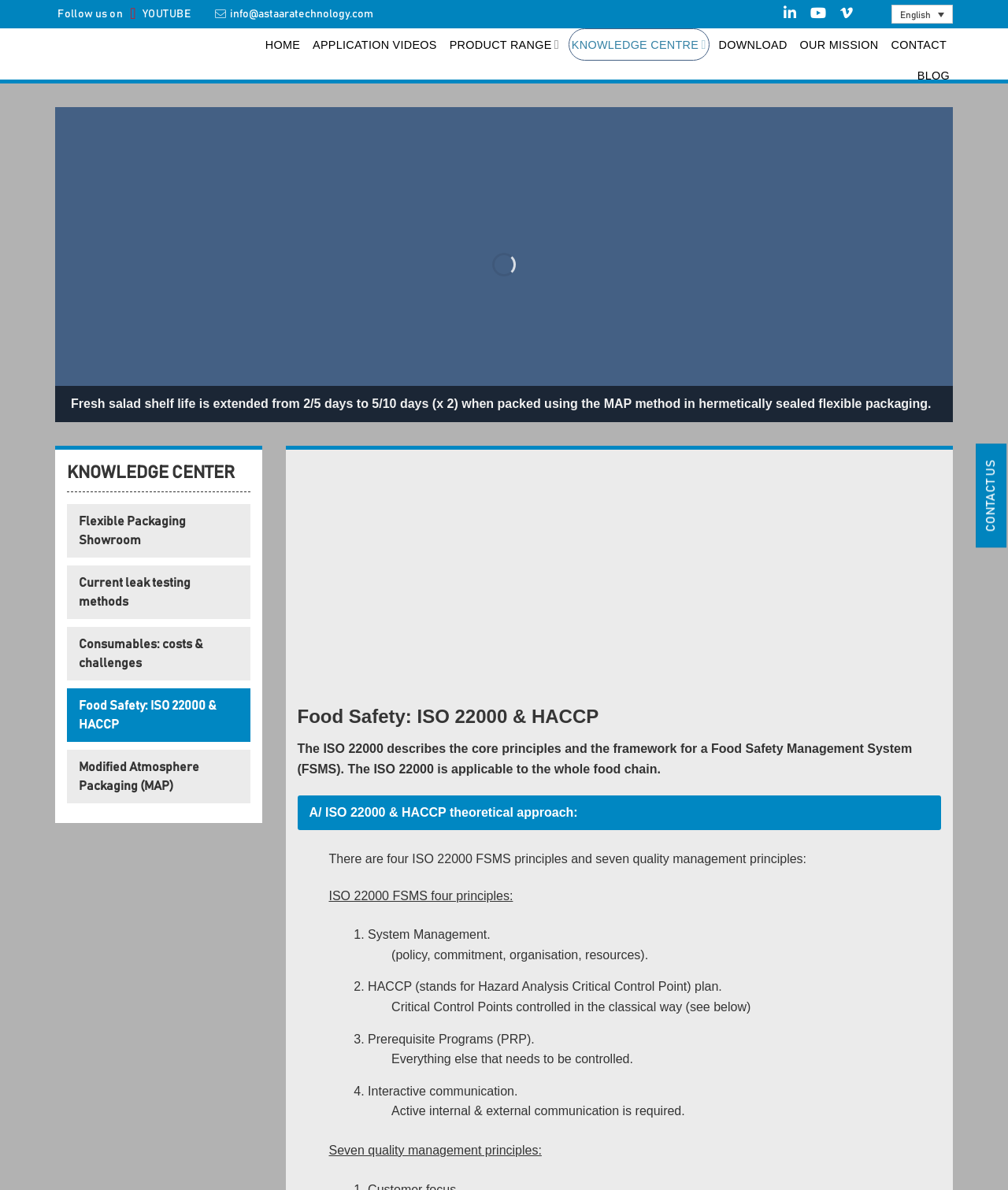Can you specify the bounding box coordinates of the area that needs to be clicked to fulfill the following instruction: "Follow us on YouTube"?

[0.129, 0.0, 0.191, 0.023]